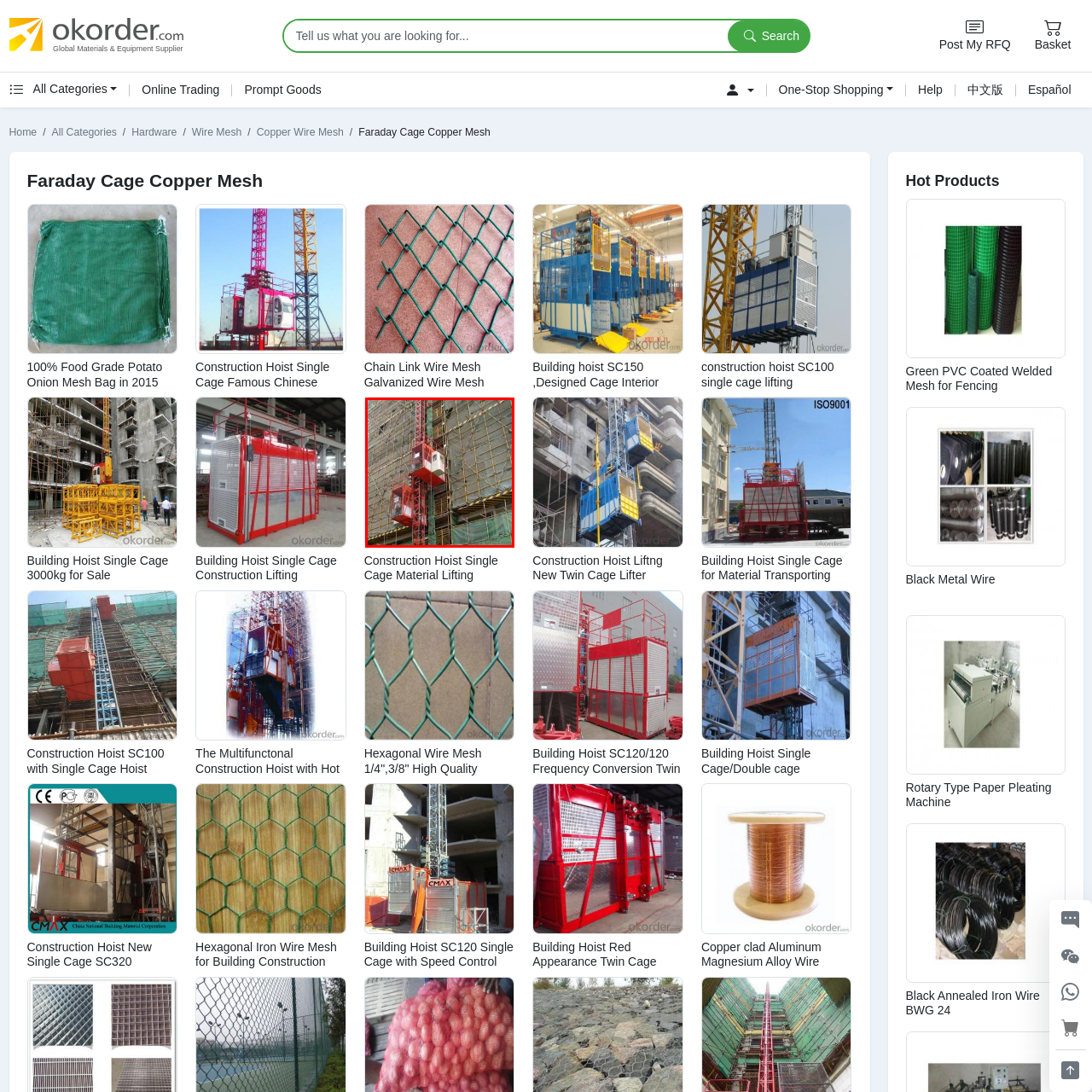Direct your attention to the part of the image marked by the red boundary and give a detailed response to the following question, drawing from the image: How many construction hoist cages are attached to the building?

According to the caption, there are two red construction hoist cages attached to the building, positioned parallel to each other, enabling efficient transportation of supplies and personnel.